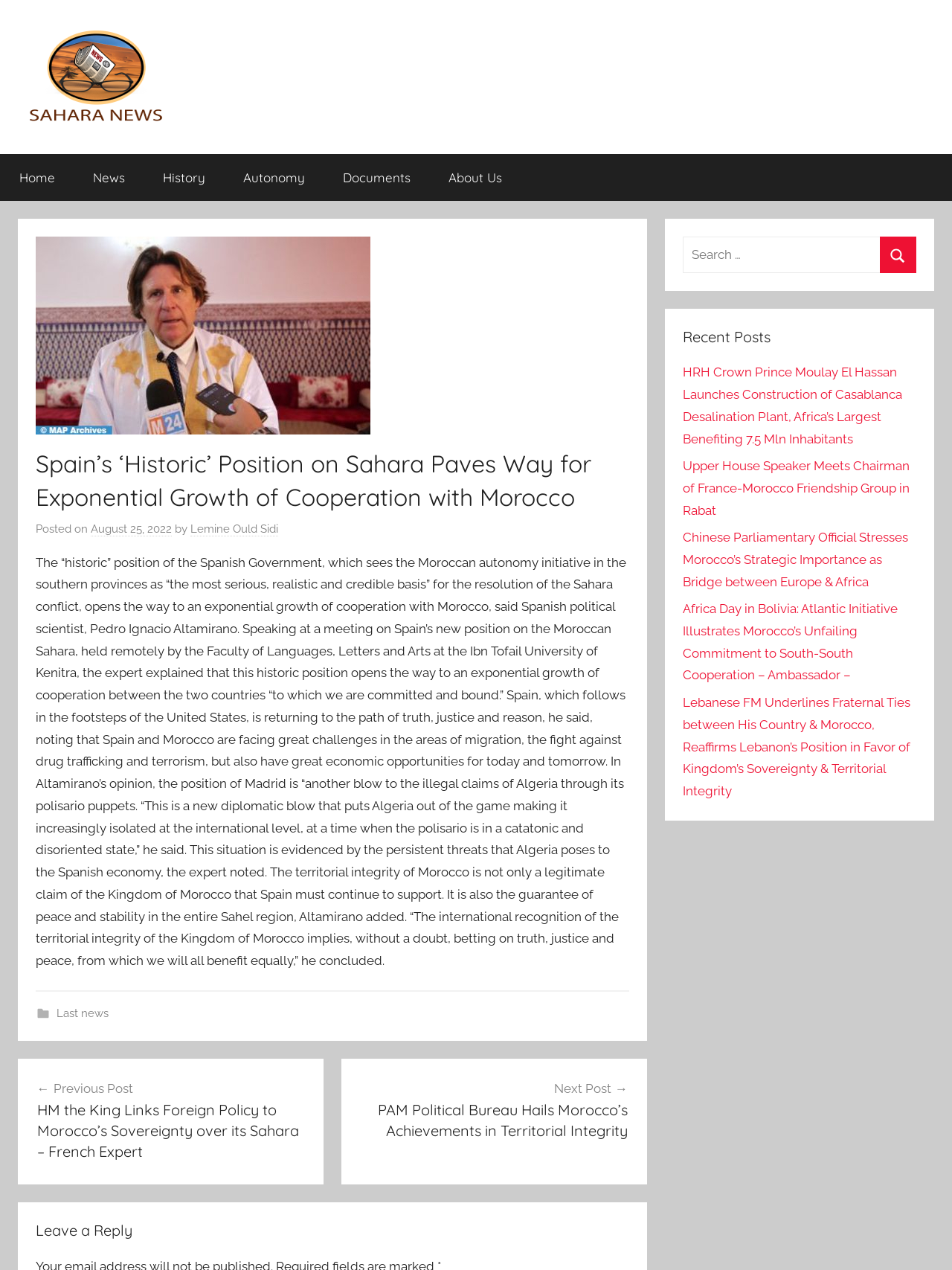Provide the bounding box coordinates of the area you need to click to execute the following instruction: "Search for something".

[0.717, 0.186, 0.962, 0.215]